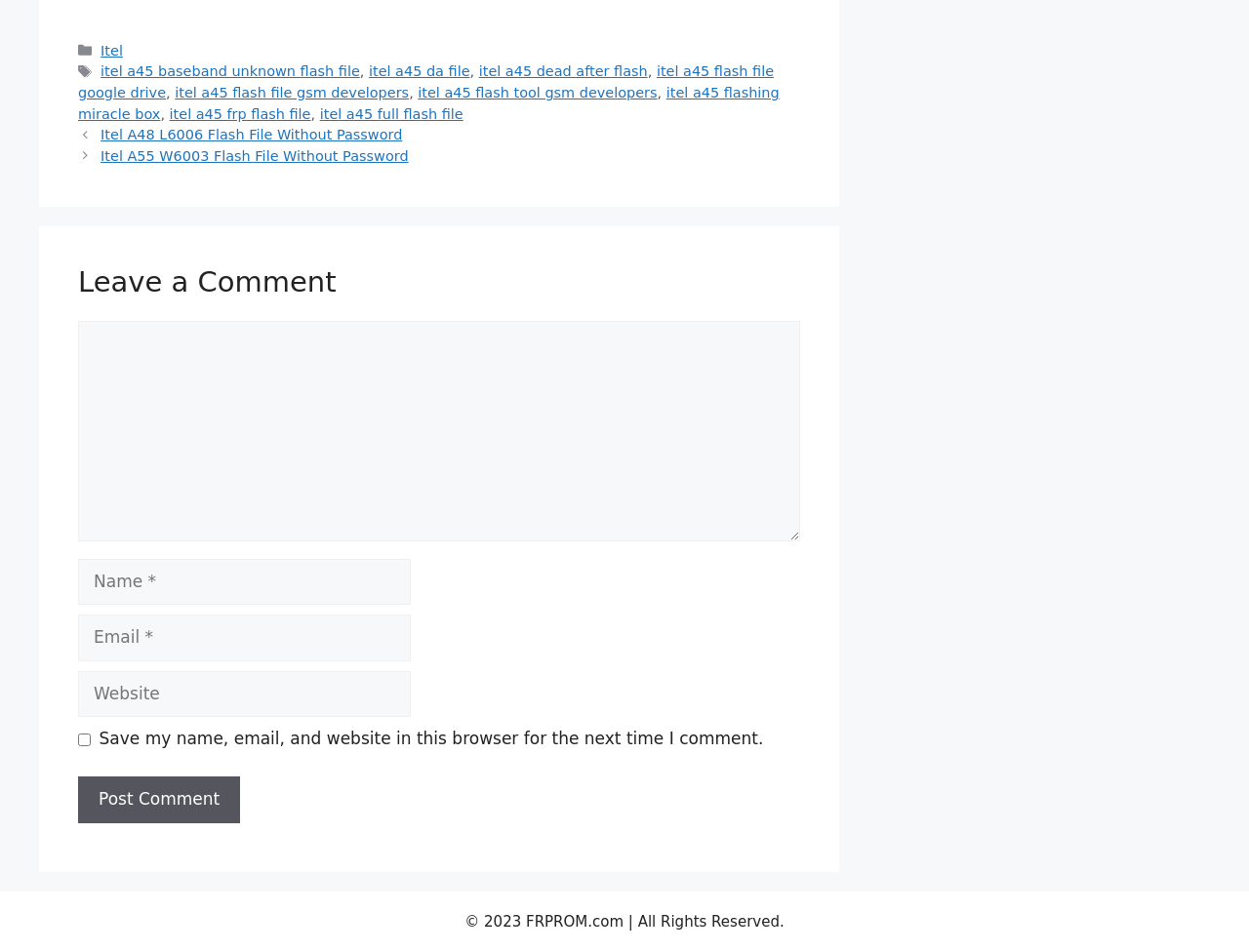Identify the bounding box coordinates of the area you need to click to perform the following instruction: "Click on the 'Itel' link".

[0.081, 0.045, 0.098, 0.061]